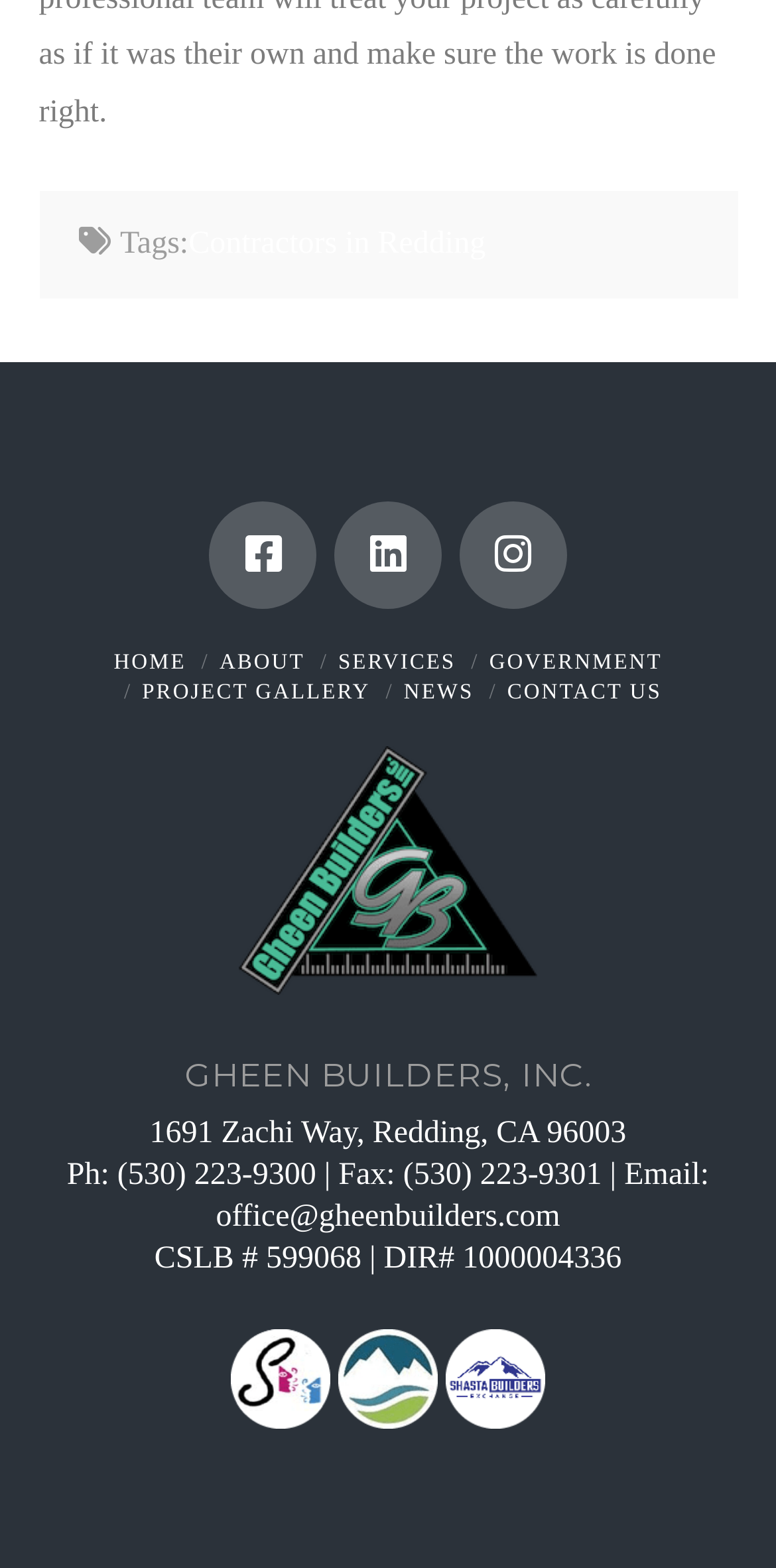How many social media links are there?
Please ensure your answer is as detailed and informative as possible.

There are three social media links: Facebook, LinkedIn, and Instagram, which can be found in the top-right section of the webpage.